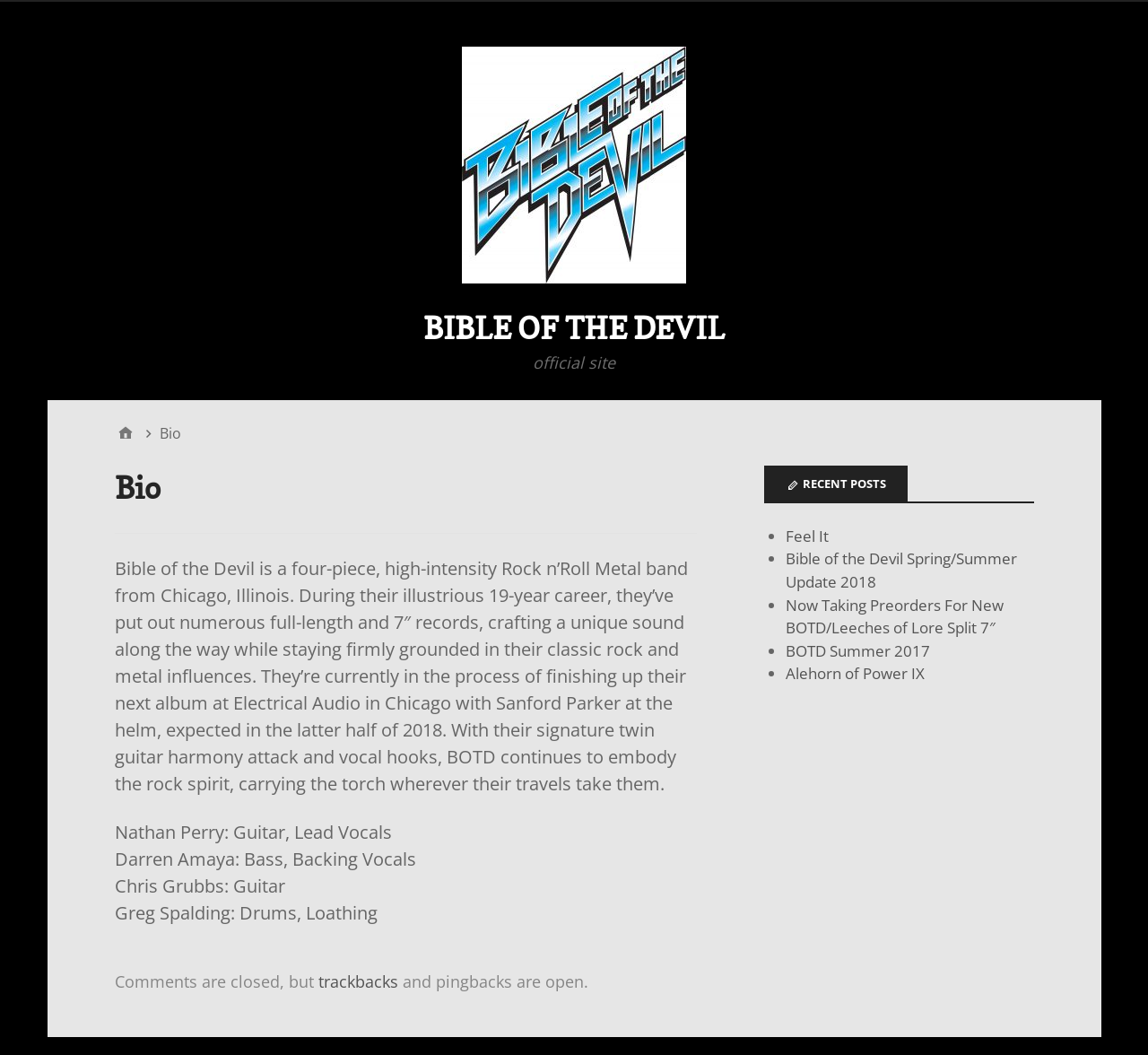Please identify the bounding box coordinates of the clickable area that will fulfill the following instruction: "read about Bible of the Devil". The coordinates should be in the format of four float numbers between 0 and 1, i.e., [left, top, right, bottom].

[0.1, 0.527, 0.599, 0.754]